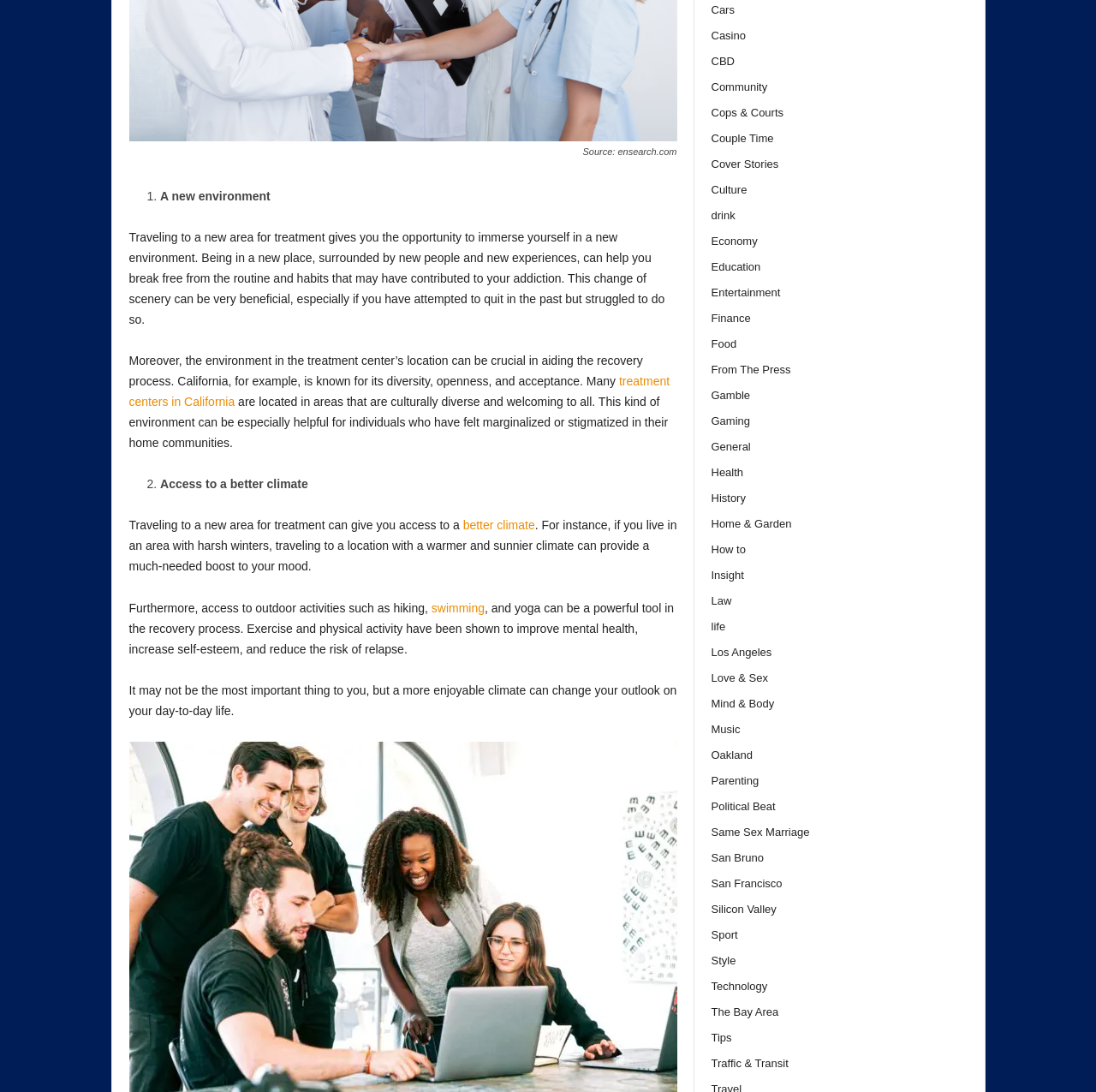Select the bounding box coordinates of the element I need to click to carry out the following instruction: "Visit the Arborist USA homepage".

None